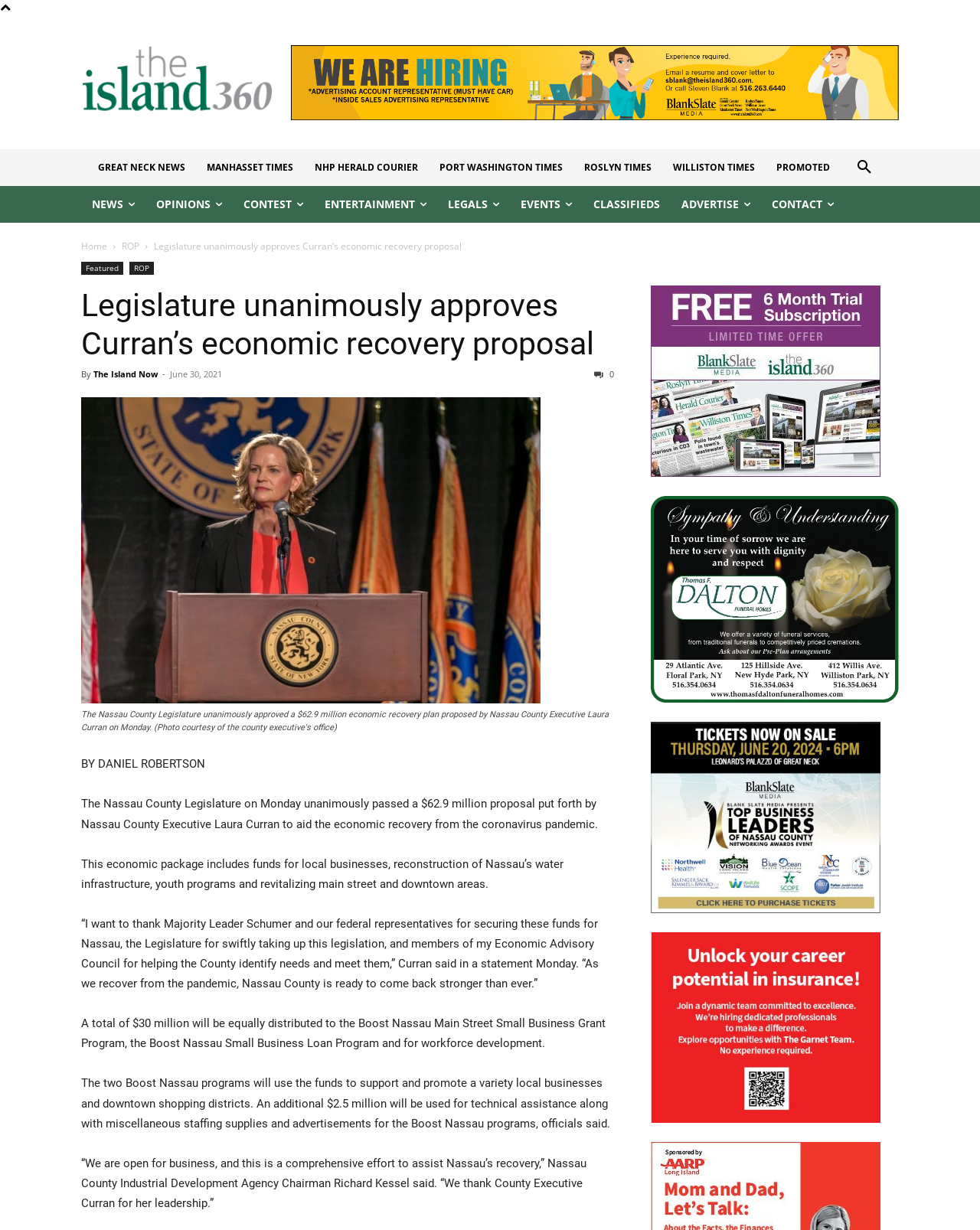Generate a comprehensive description of the webpage content.

The webpage is an article from The Island 360, a news website. At the top left corner, there is a logo of The Island Now, and next to it, there is a search button. Below the logo, there are several links to different sections of the website, including GREAT NECK NEWS, MANHASSET TIMES, and others. 

On the top right corner, there is a banner advertisement for Helpwanted_Account Exec_2022_11_18_728X90. Below the banner, there are more links to sections like NEWS, OPINIONS, CONTEST, and ENTERTAINMENT. 

The main article is titled "Legislature unanimously approves Curran's economic recovery proposal" and is written by Daniel Robertson. The article is about the Nassau County Legislature passing a $62.9 million proposal to aid the economic recovery from the coronavirus pandemic. The proposal includes funds for local businesses, reconstruction of Nassau's water infrastructure, youth programs, and revitalizing main street and downtown areas.

The article is divided into several paragraphs, with a figure and a caption in the middle. The figure is an image related to the article, and the caption is empty. There are also several quotes from Nassau County Executive Laura Curran and Nassau County Industrial Development Agency Chairman Richard Kessel.

On the right side of the article, there are several advertisements, including a Blank-Slate-Media advertisement, a dalton cube10.1.21 advertisement, a TBL Cube_tkts advertisement, and a SubscriptionCube_NHP_300x250_2021_03 advertisement.